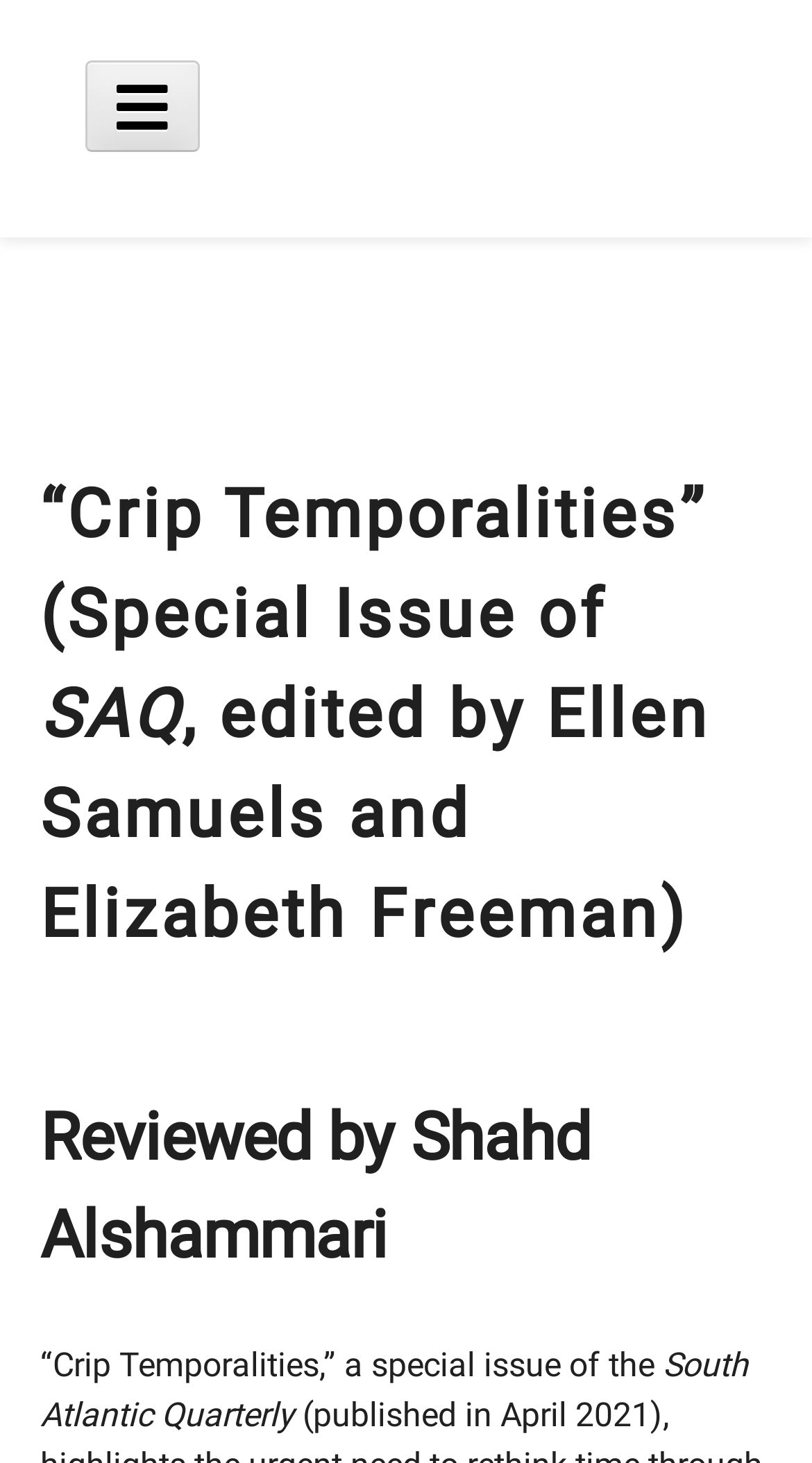Who reviewed the special issue?
Please answer the question with a detailed and comprehensive explanation.

The question asks for the reviewer of the special issue. By looking at the webpage, we can see that the heading 'Reviewed by Shahd Alshammari' indicates that Shahd Alshammari is the reviewer of the special issue.